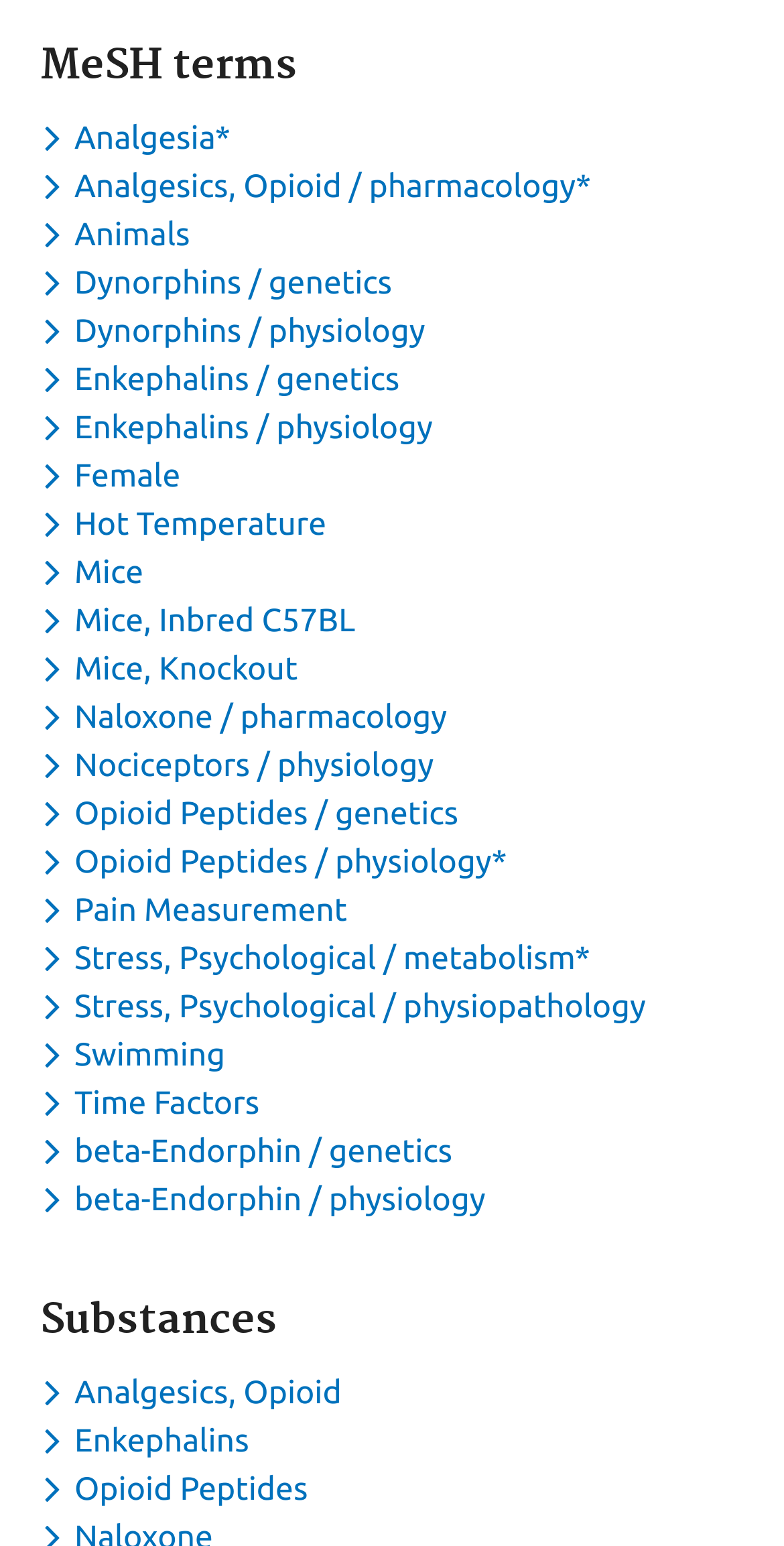Provide a brief response using a word or short phrase to this question:
What is the second substance listed?

Enkephalins